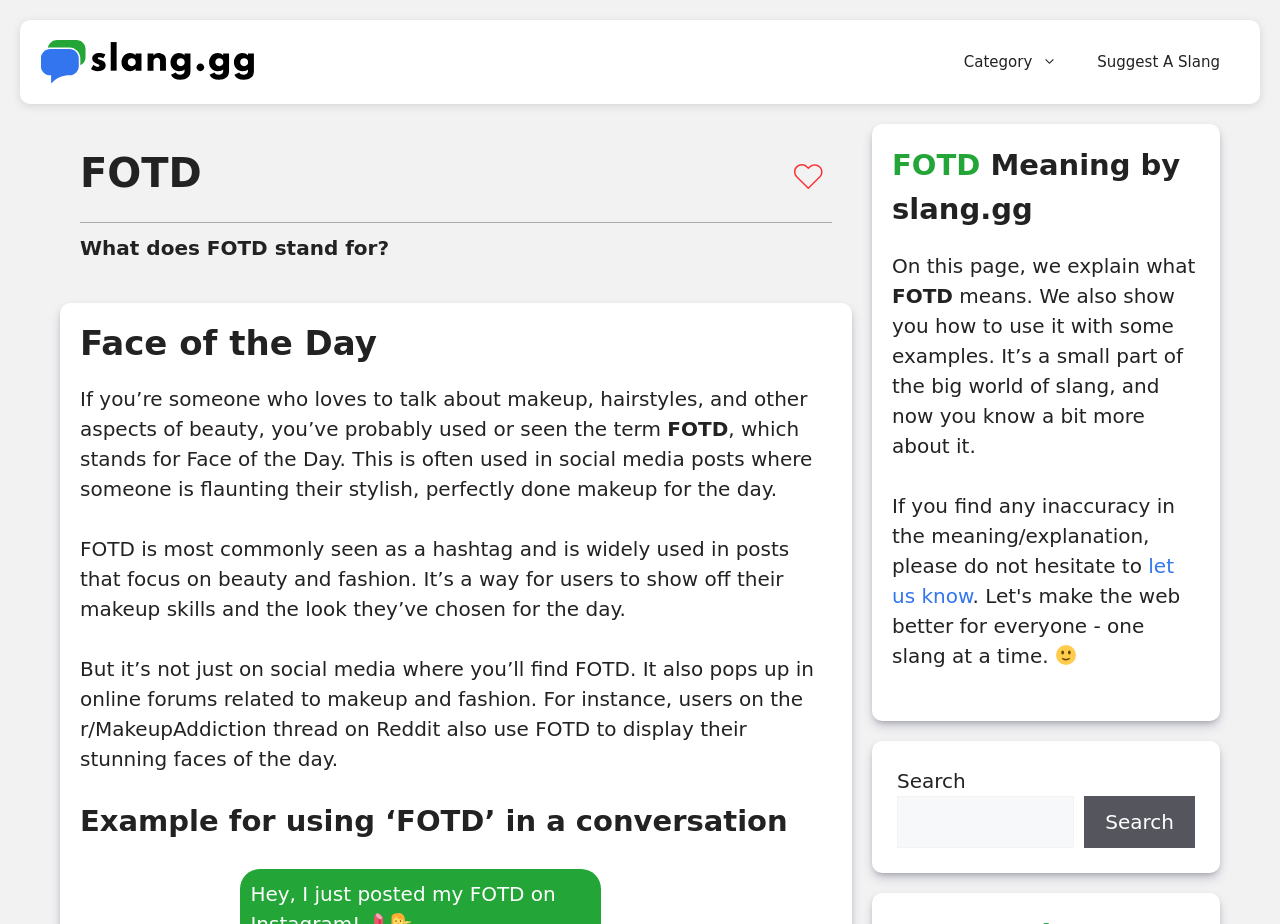What is the term FOTD an abbreviation for?
Based on the screenshot, provide your answer in one word or phrase.

Face of the Day